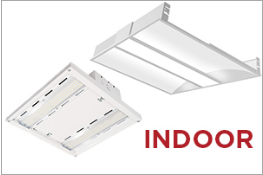Refer to the image and answer the question with as much detail as possible: What type of environments are the lighting fixtures suitable for?

The caption states that the lighting fixtures are ideal for enhancing the ambiance of indoor spaces, making them suitable for commercial, industrial, or residential environments.